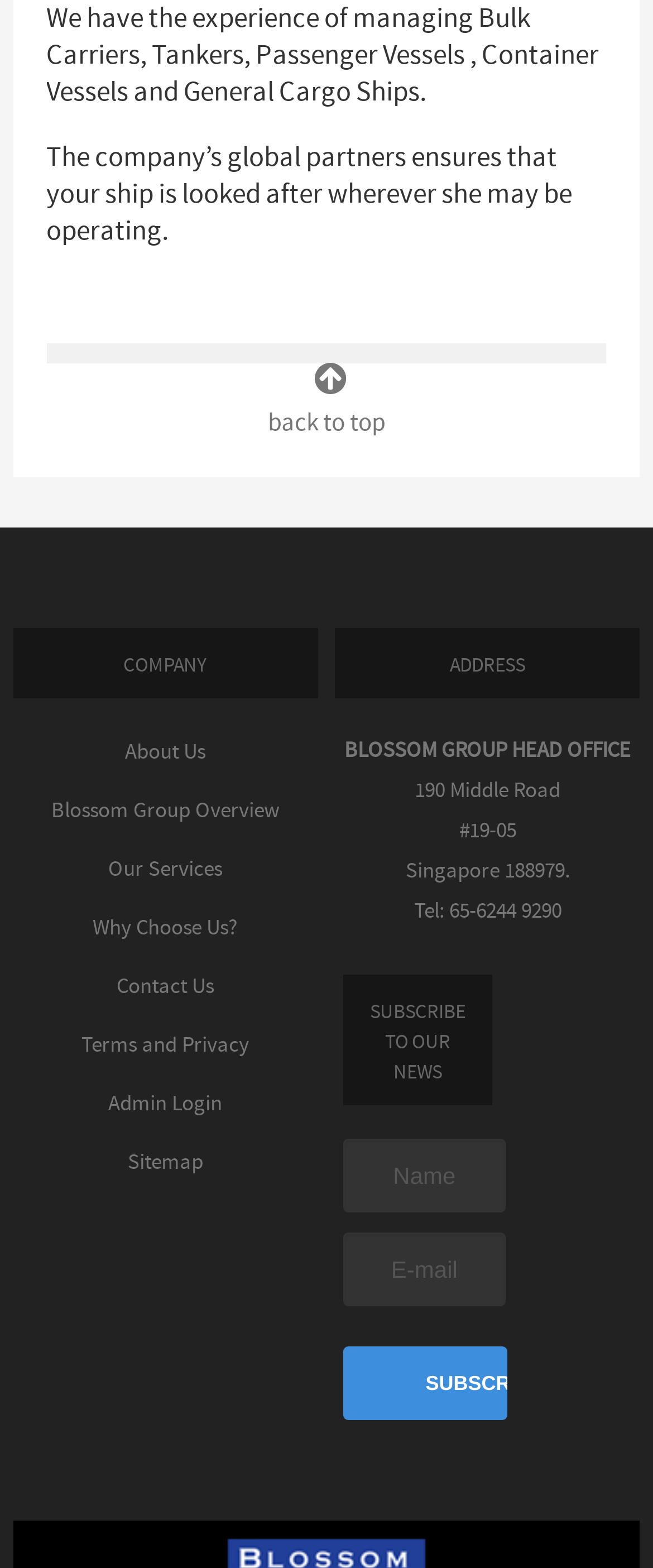Find the bounding box coordinates of the element's region that should be clicked in order to follow the given instruction: "Enter your name". The coordinates should consist of four float numbers between 0 and 1, i.e., [left, top, right, bottom].

[0.526, 0.726, 0.774, 0.773]